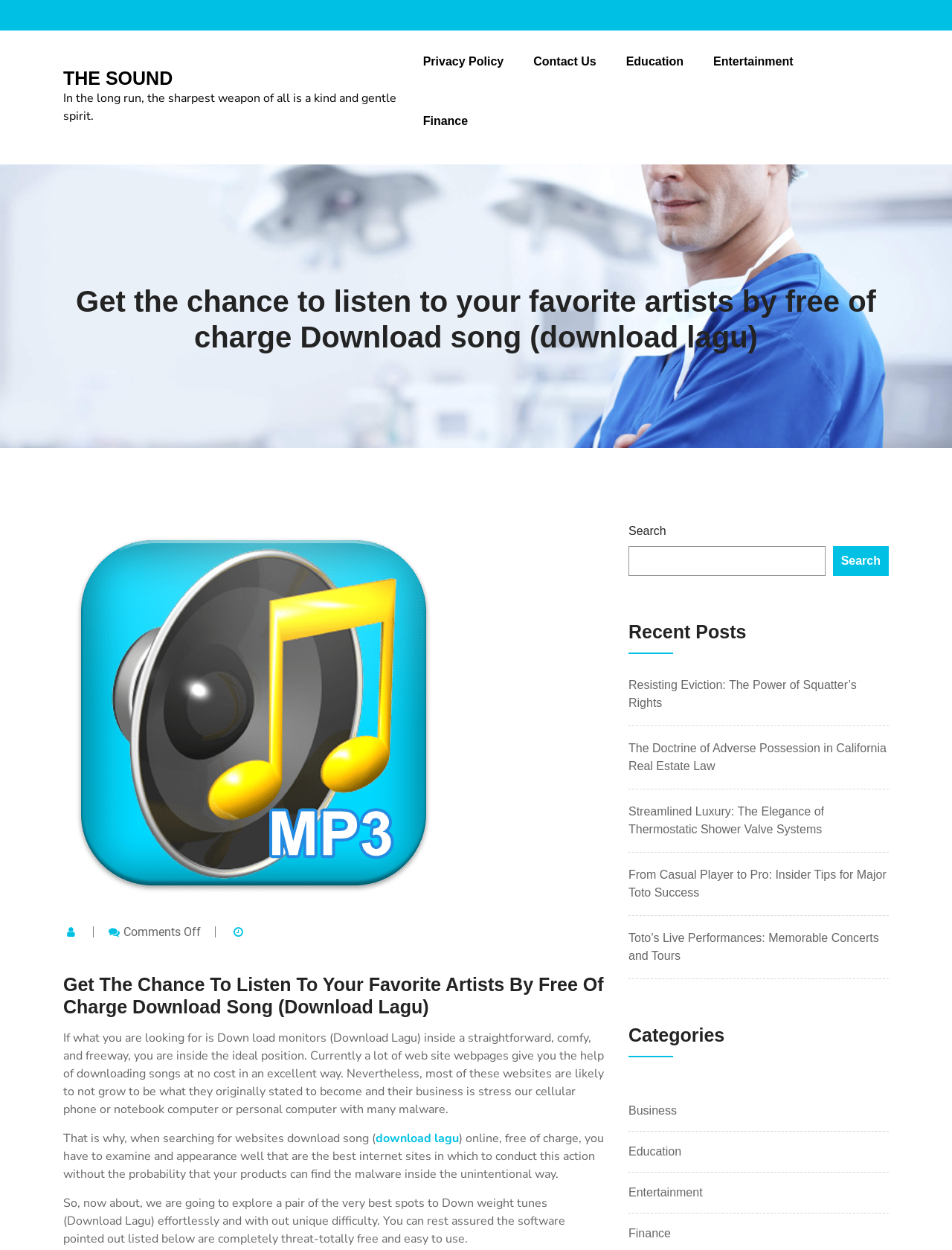What is the position of the link 'Contact Us'?
Using the image as a reference, answer the question in detail.

The link 'Contact Us' is located at the top right of the webpage, with a bounding box coordinate of [0.56, 0.03, 0.626, 0.068]. This suggests that it is easily accessible from the top navigation menu.